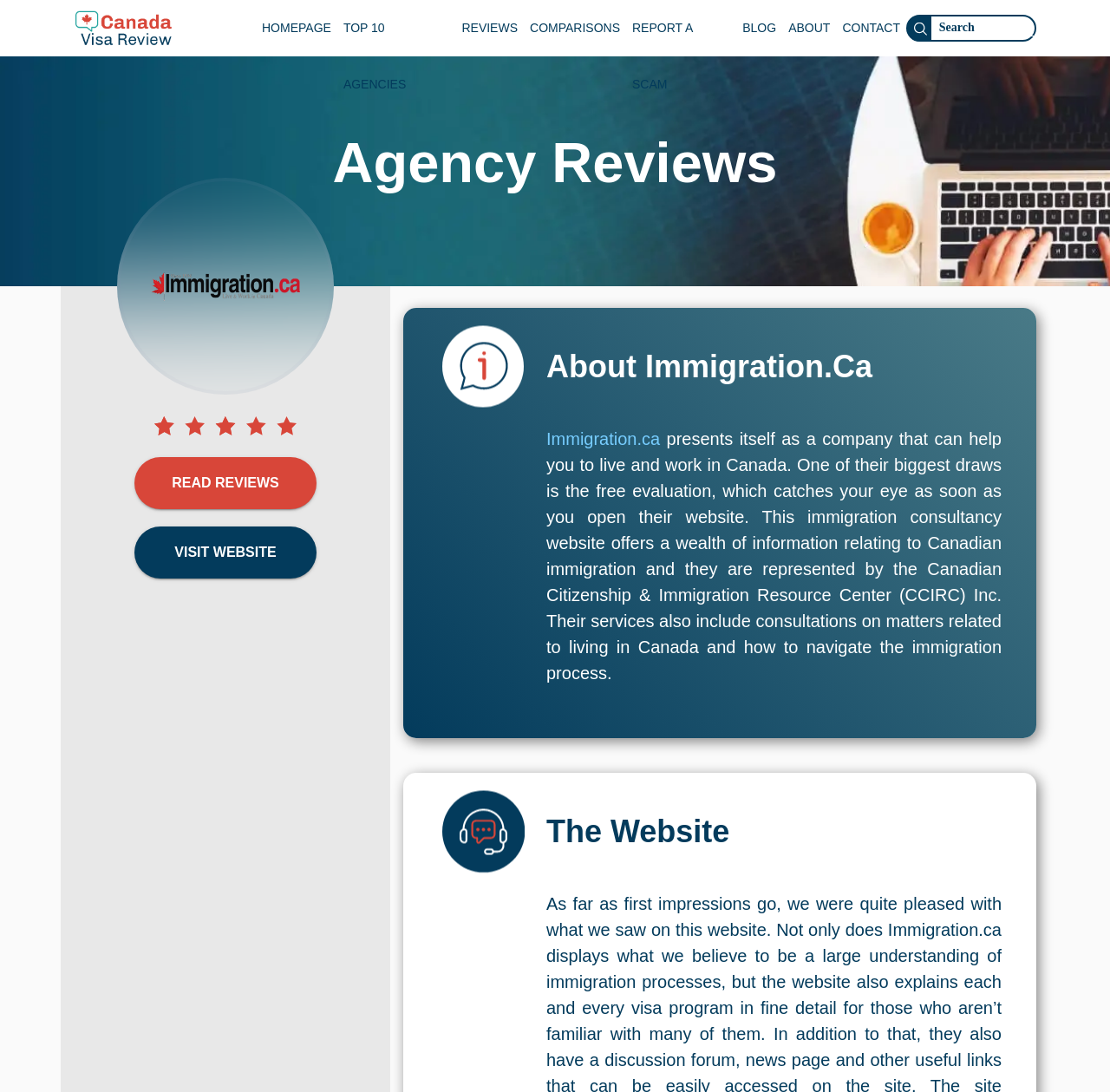Determine the bounding box coordinates for the clickable element required to fulfill the instruction: "Learn about Immigration.ca". Provide the coordinates as four float numbers between 0 and 1, i.e., [left, top, right, bottom].

[0.492, 0.393, 0.595, 0.411]